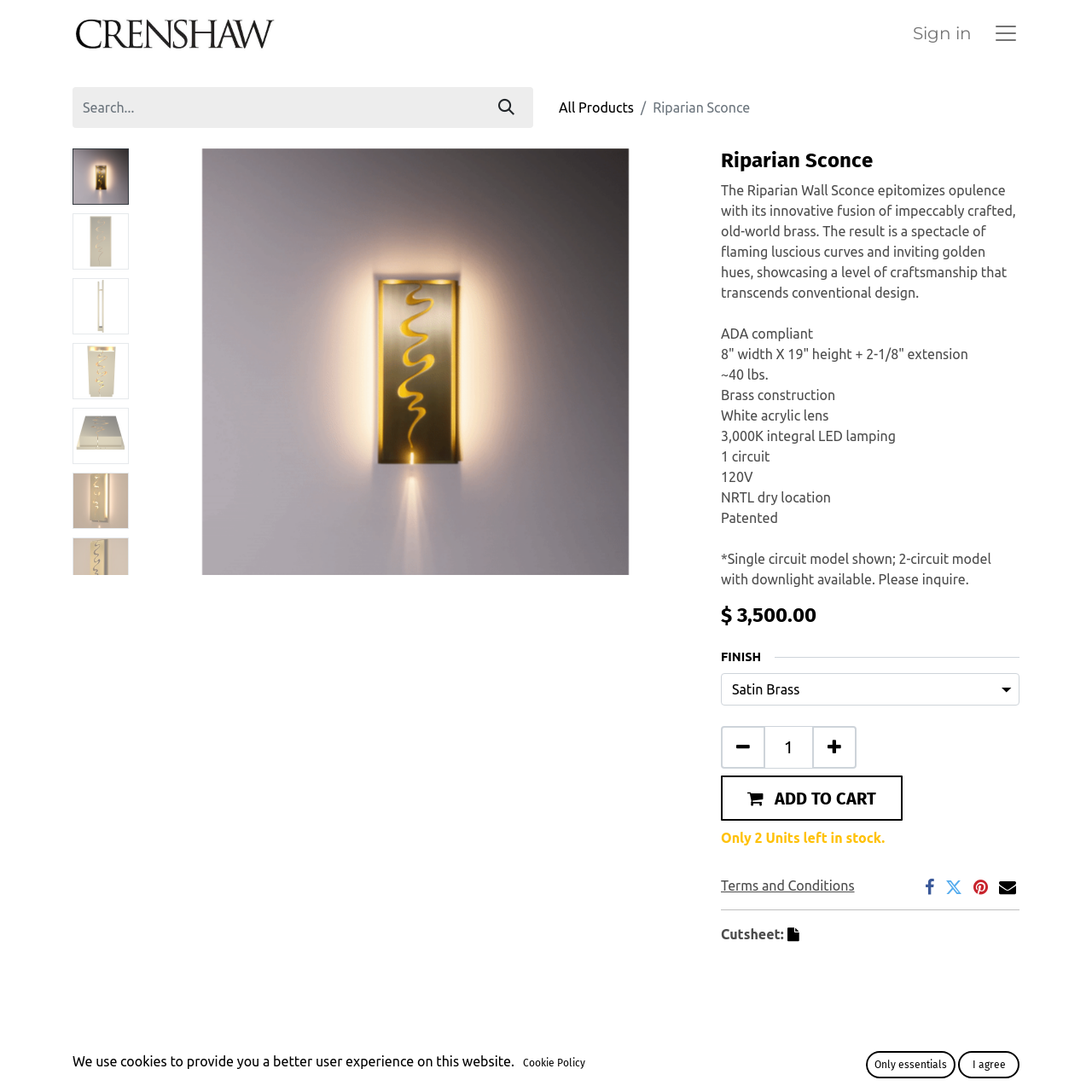Locate the bounding box coordinates of the area to click to fulfill this instruction: "View the Riparian Sconce product details". The bounding box should be presented as four float numbers between 0 and 1, in the order [left, top, right, bottom].

[0.598, 0.091, 0.687, 0.105]